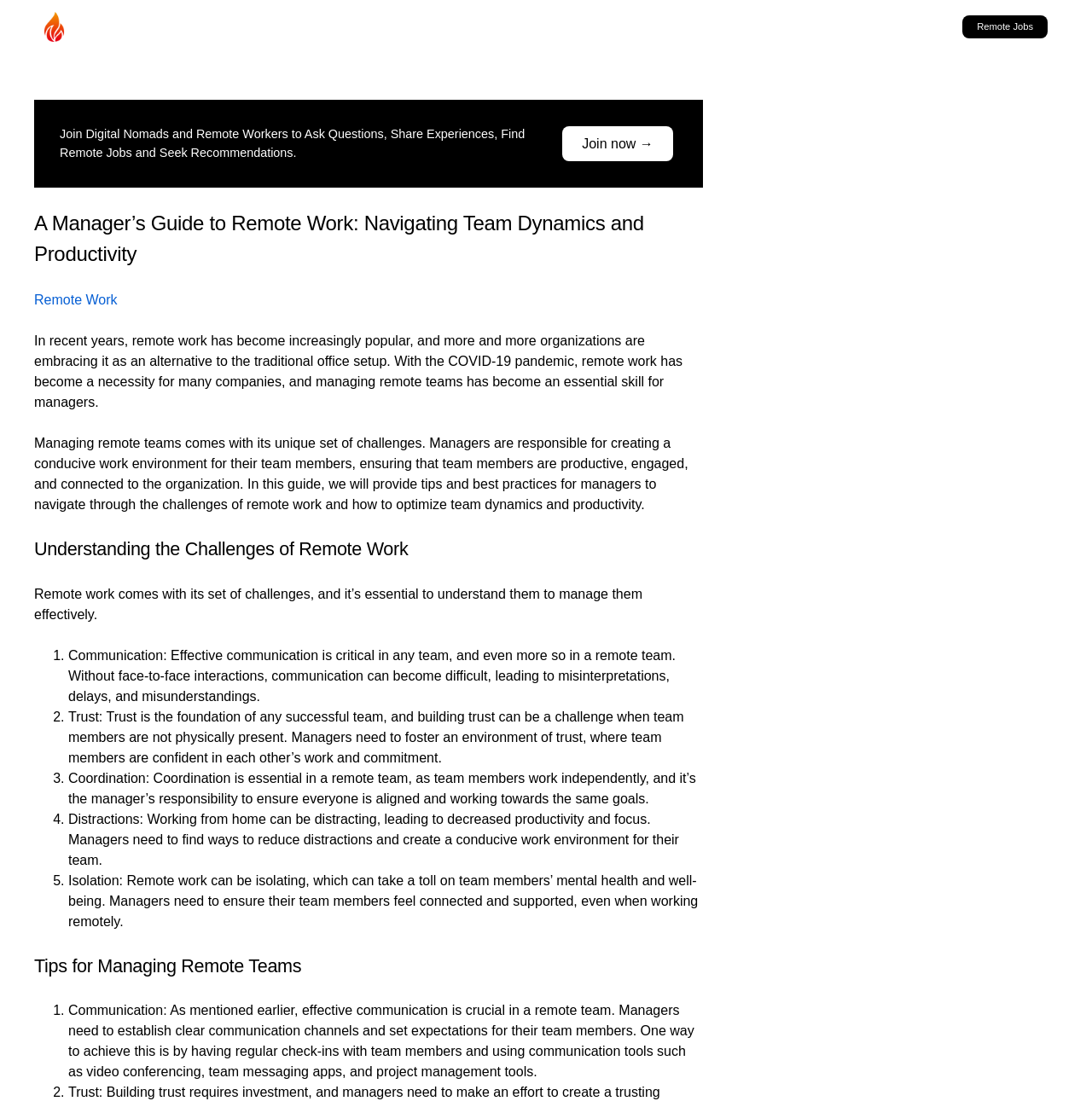Given the element description: "Join now →", predict the bounding box coordinates of this UI element. The coordinates must be four float numbers between 0 and 1, given as [left, top, right, bottom].

[0.515, 0.114, 0.616, 0.146]